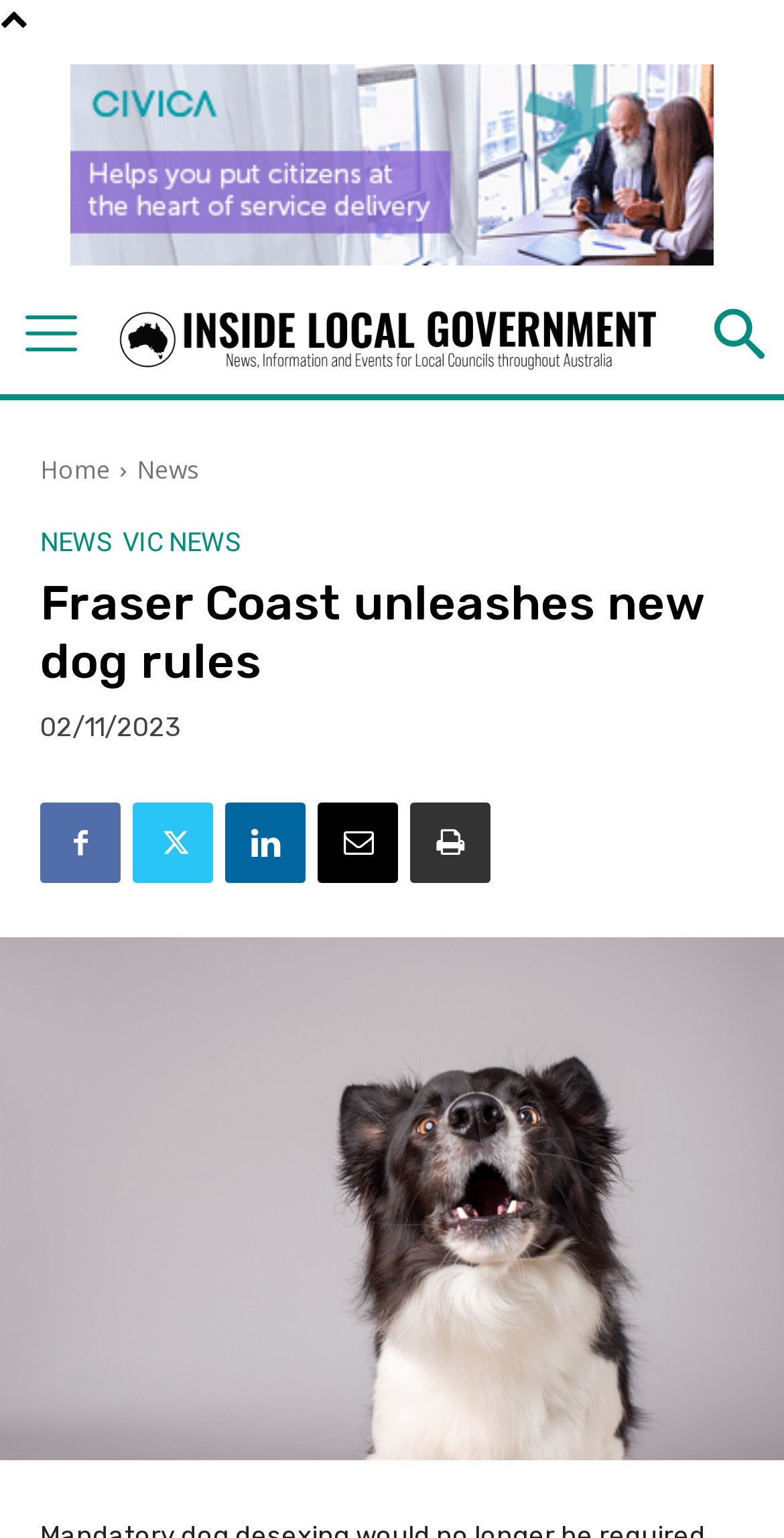Provide the text content of the webpage's main heading.

Fraser Coast unleashes new dog rules